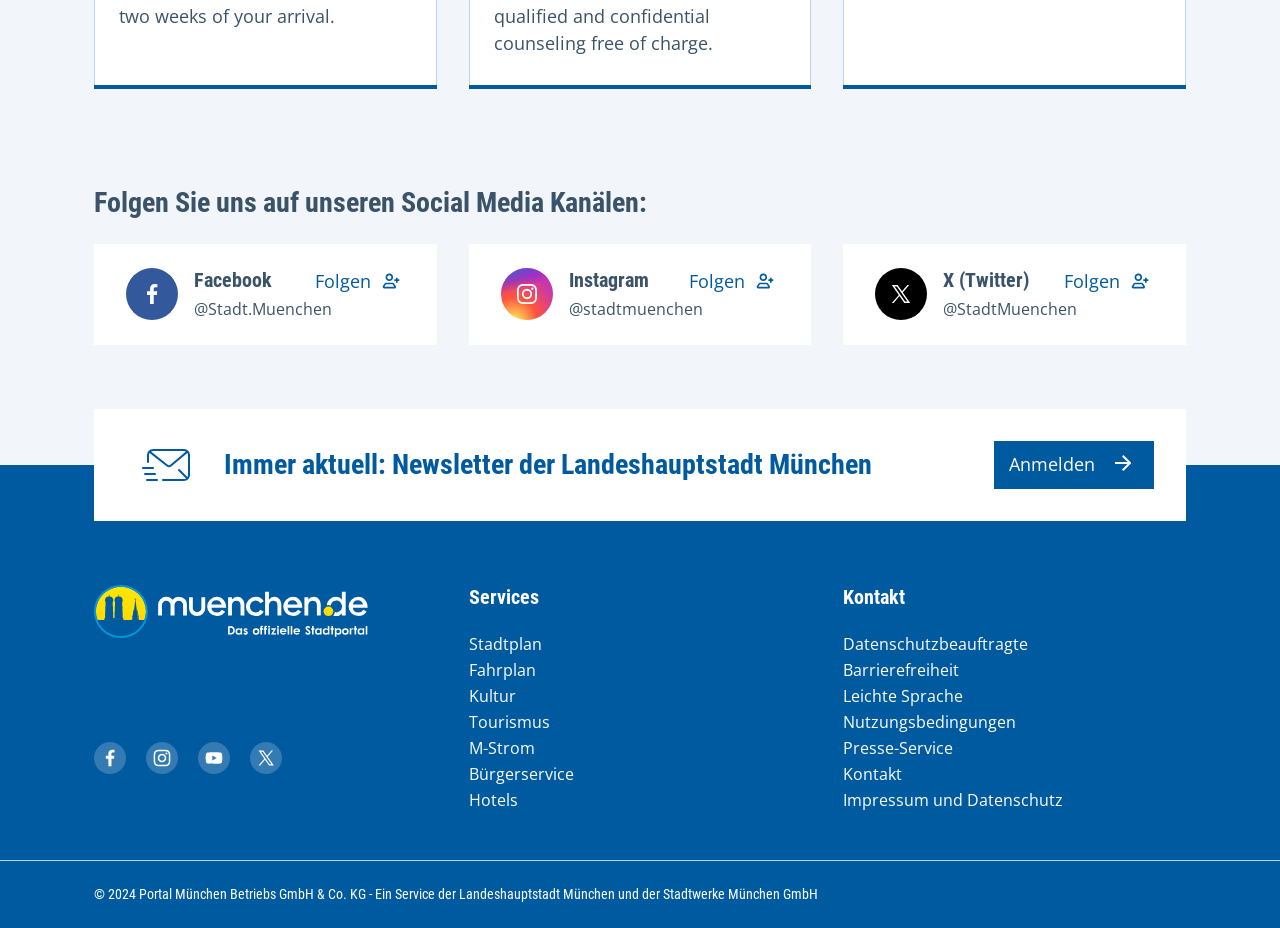Using the elements shown in the image, answer the question comprehensively: What is the name of the official city portal?

I found the image 'Logo muenchen.de - das offizielle Stadtportal' which suggests that the official city portal is muenchen.de.